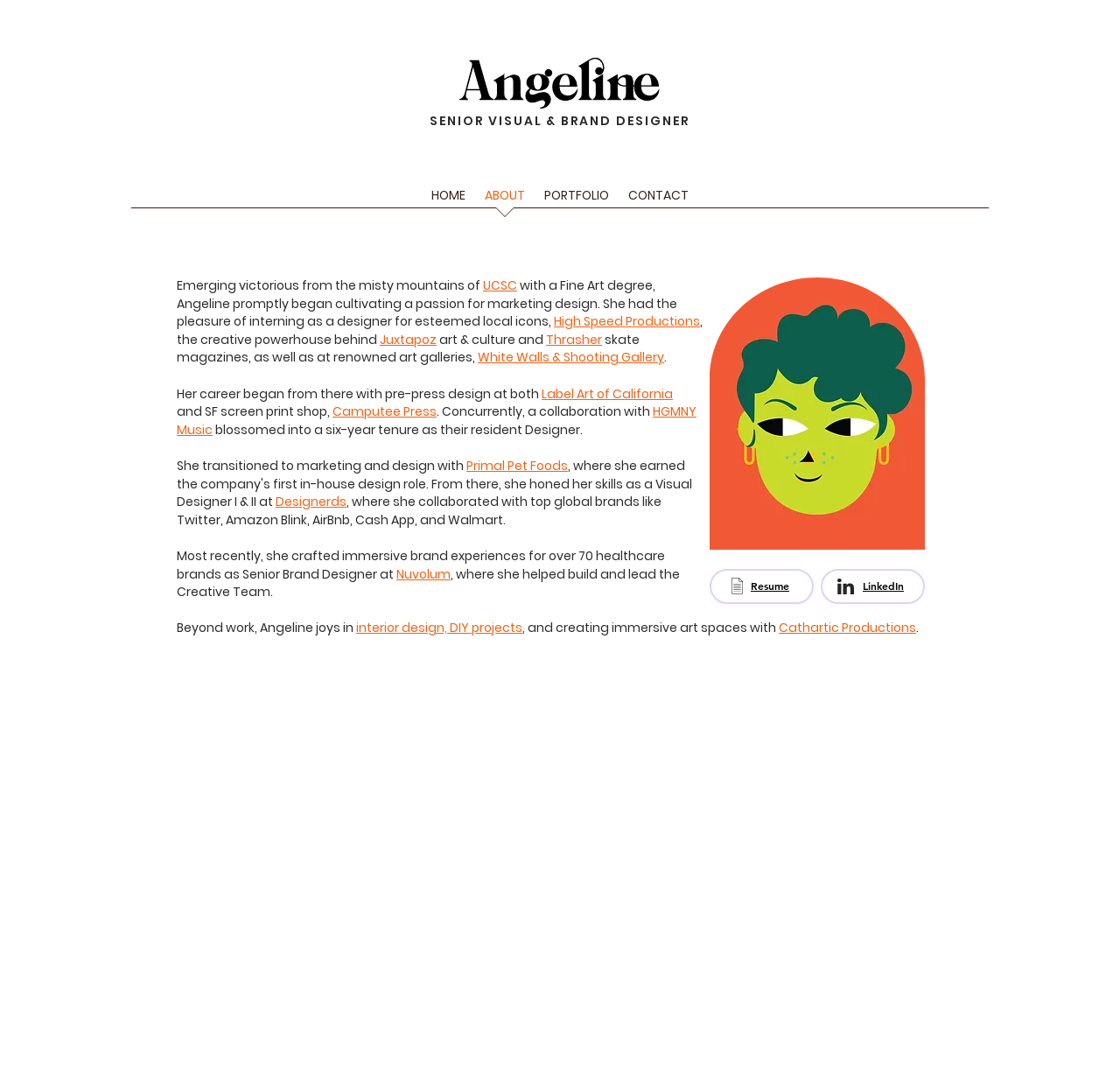Extract the bounding box for the UI element that matches this description: "HGMNY Music".

[0.158, 0.373, 0.622, 0.405]